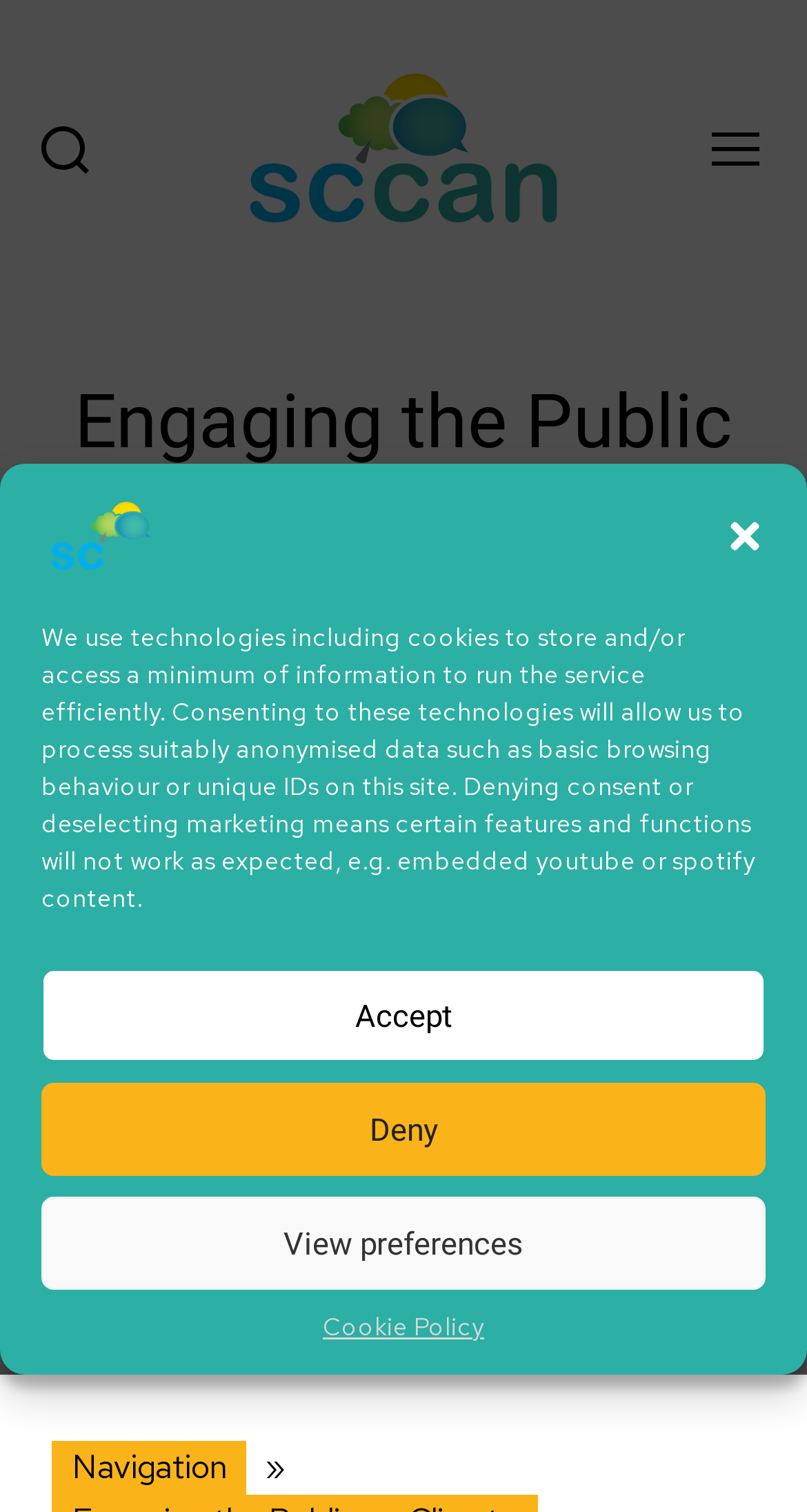Please find and report the bounding box coordinates of the element to click in order to perform the following action: "Read the post by editor". The coordinates should be expressed as four float numbers between 0 and 1, in the format [left, top, right, bottom].

[0.192, 0.563, 0.292, 0.587]